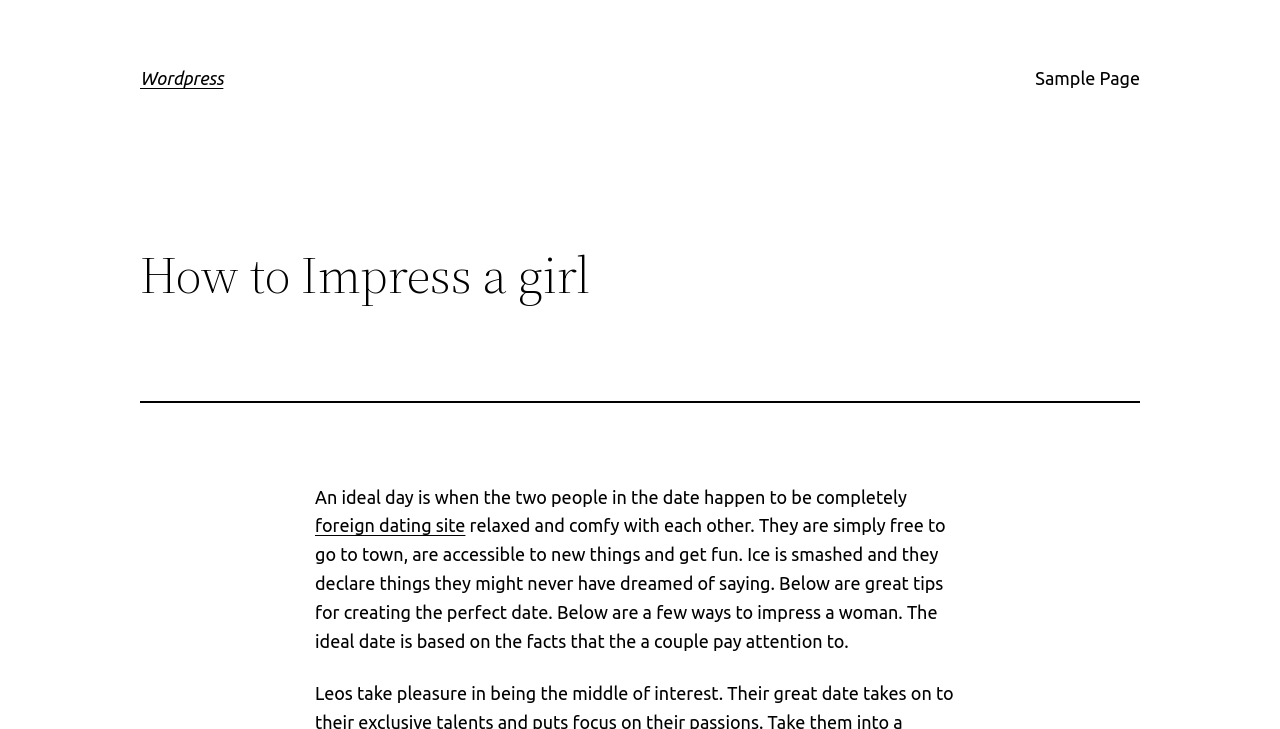Please provide the bounding box coordinate of the region that matches the element description: foreign dating site. Coordinates should be in the format (top-left x, top-left y, bottom-right x, bottom-right y) and all values should be between 0 and 1.

[0.246, 0.707, 0.364, 0.734]